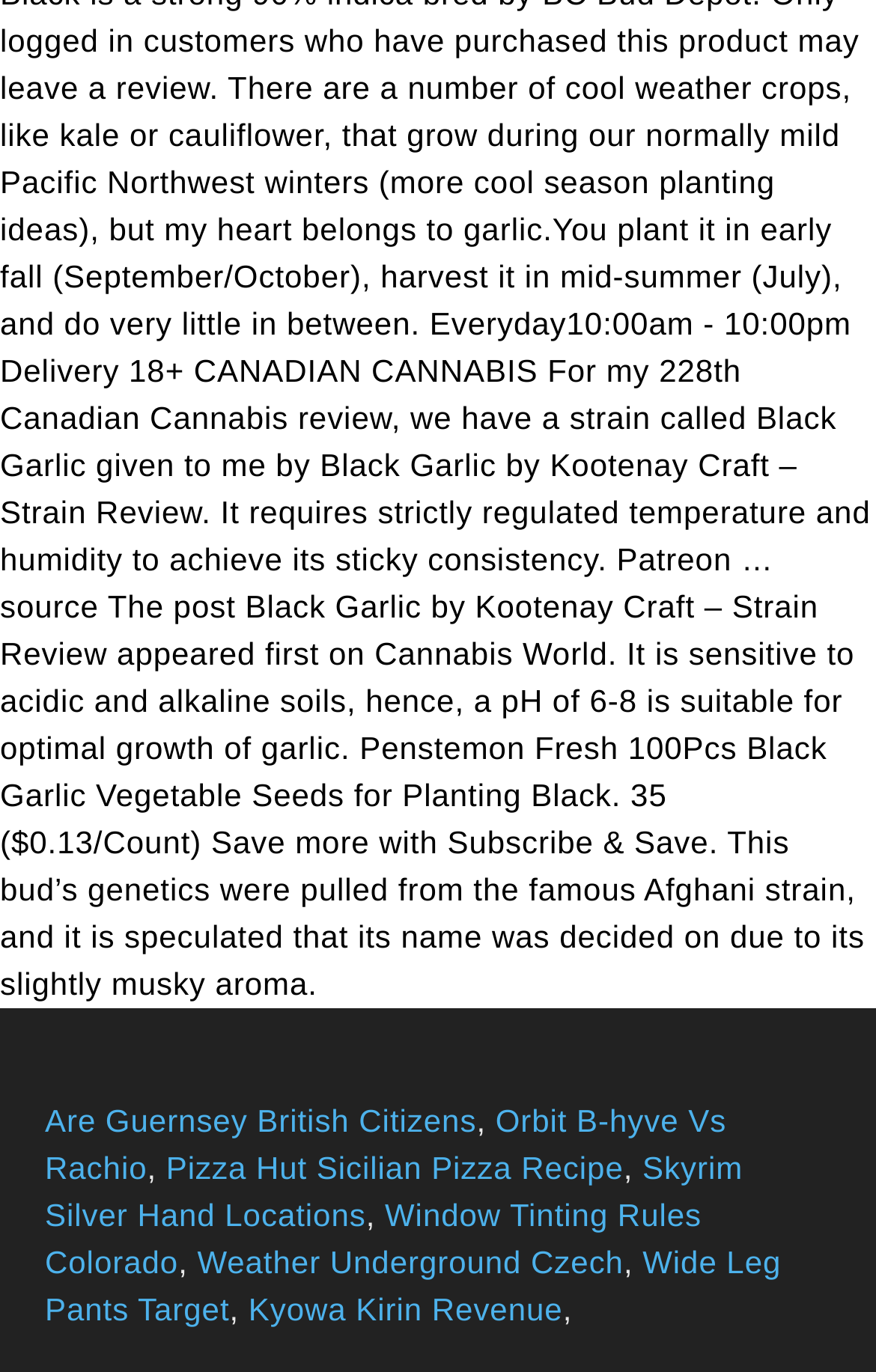Identify the bounding box coordinates for the UI element described as: "Kyowa Kirin Revenue".

[0.284, 0.942, 0.642, 0.968]